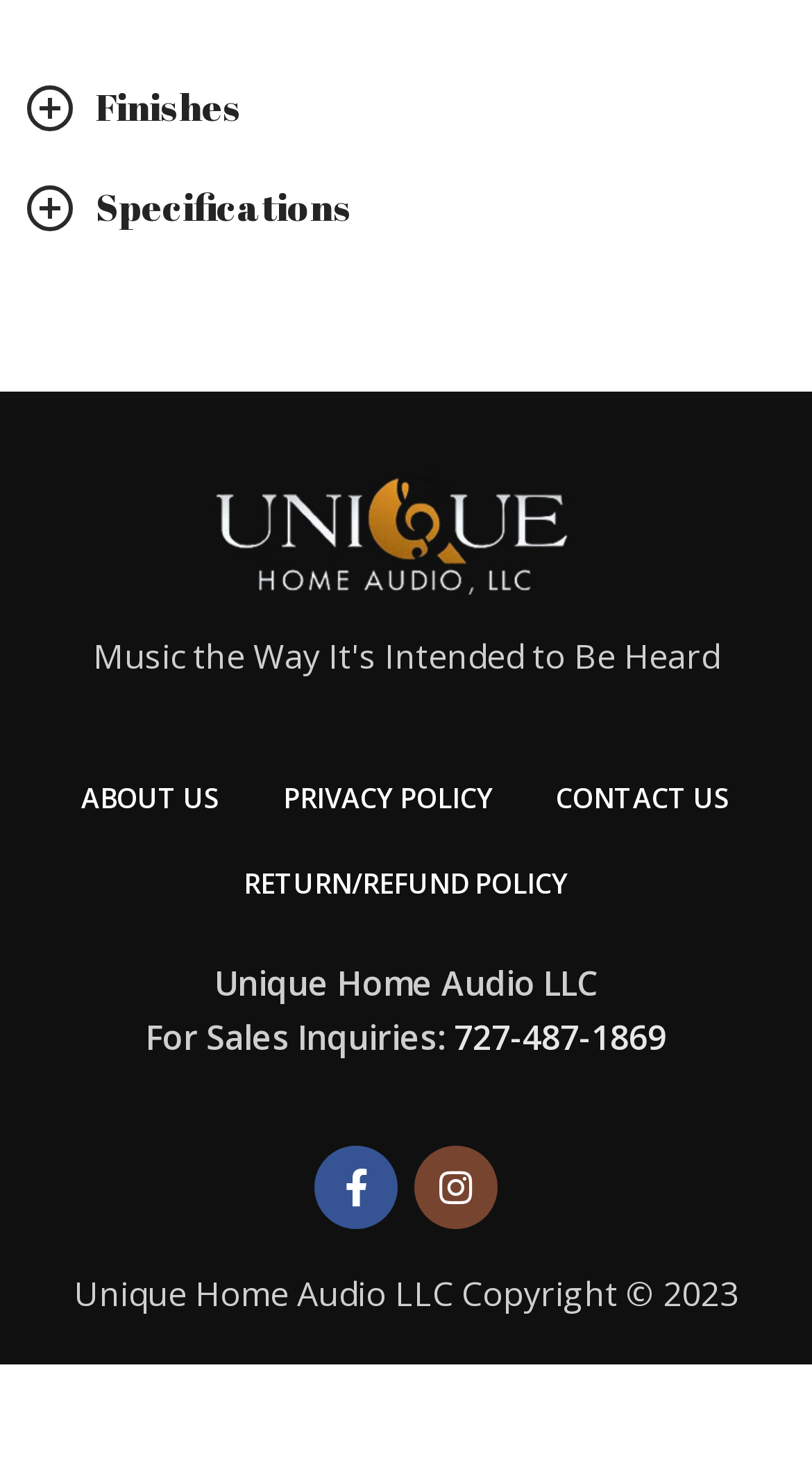How many social media links are there?
Look at the image and respond with a one-word or short-phrase answer.

2